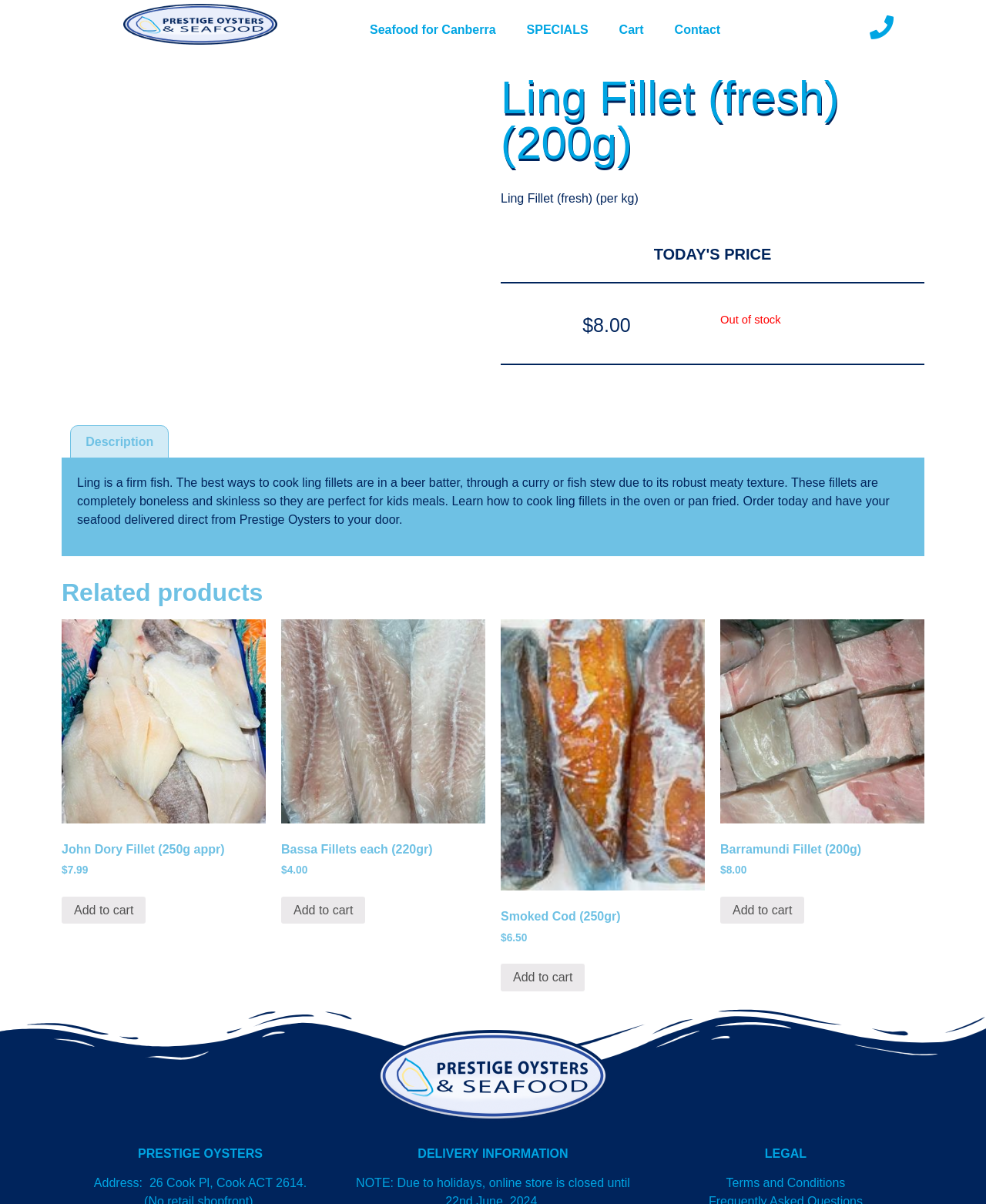Find the bounding box coordinates of the element I should click to carry out the following instruction: "Add 'John Dory Fillet (250g appr)' to cart".

[0.062, 0.745, 0.148, 0.767]